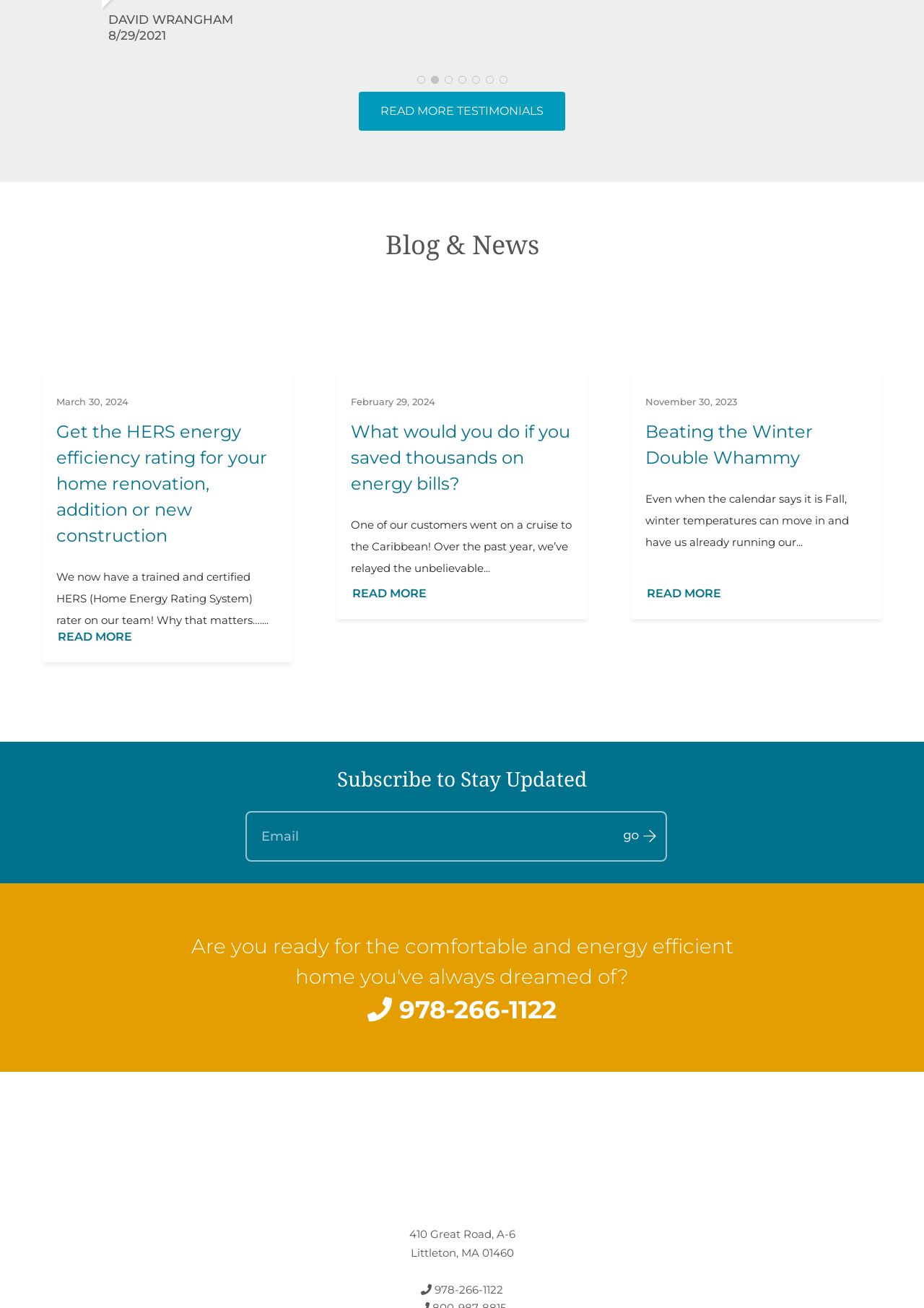Provide the bounding box coordinates of the area you need to click to execute the following instruction: "Click the 'Get the HERS energy efficiency rating for your home renovation, addition or new construction' link".

[0.031, 0.228, 0.331, 0.314]